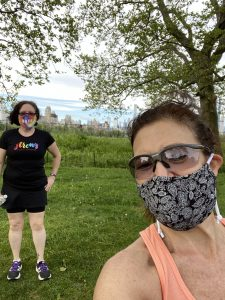What is visible in the background?
Based on the image, respond with a single word or phrase.

City skyline